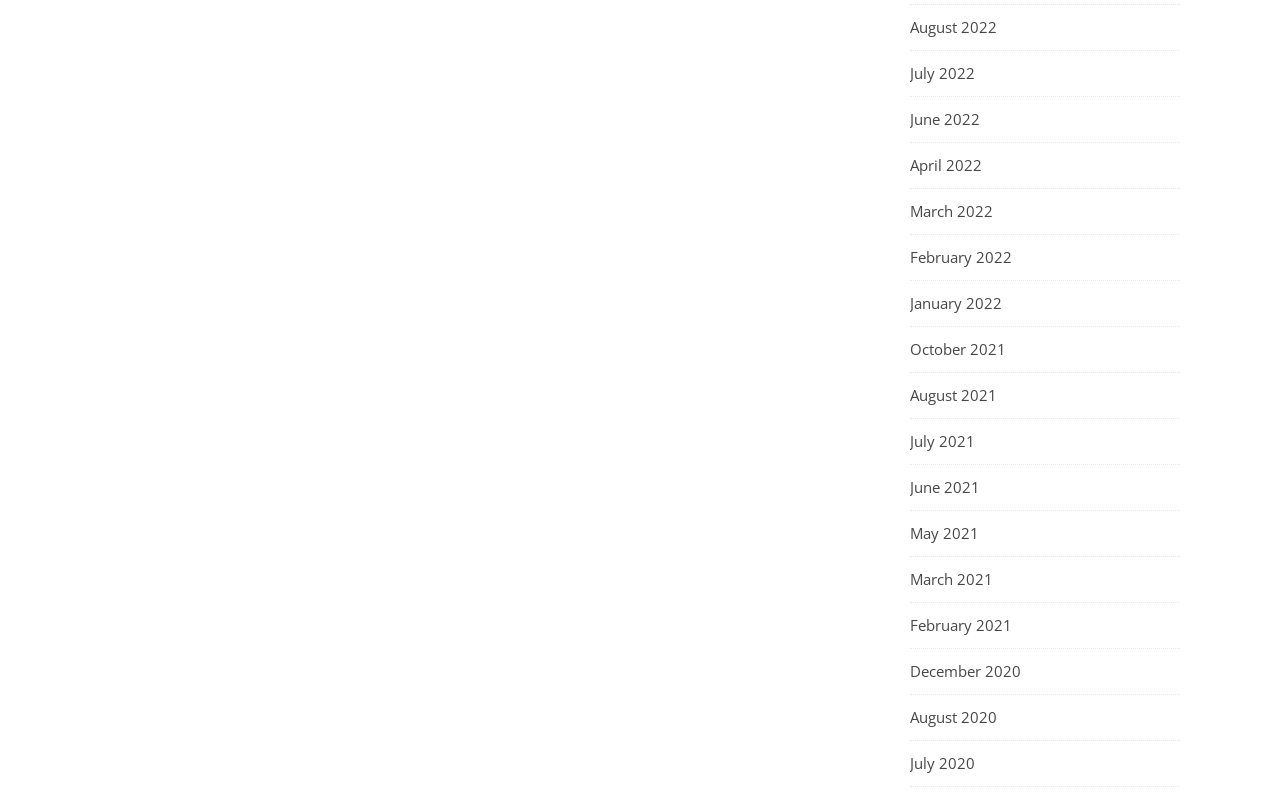Using the webpage screenshot and the element description March 2022, determine the bounding box coordinates. Specify the coordinates in the format (top-left x, top-left y, bottom-right x, bottom-right y) with values ranging from 0 to 1.

[0.711, 0.236, 0.776, 0.292]